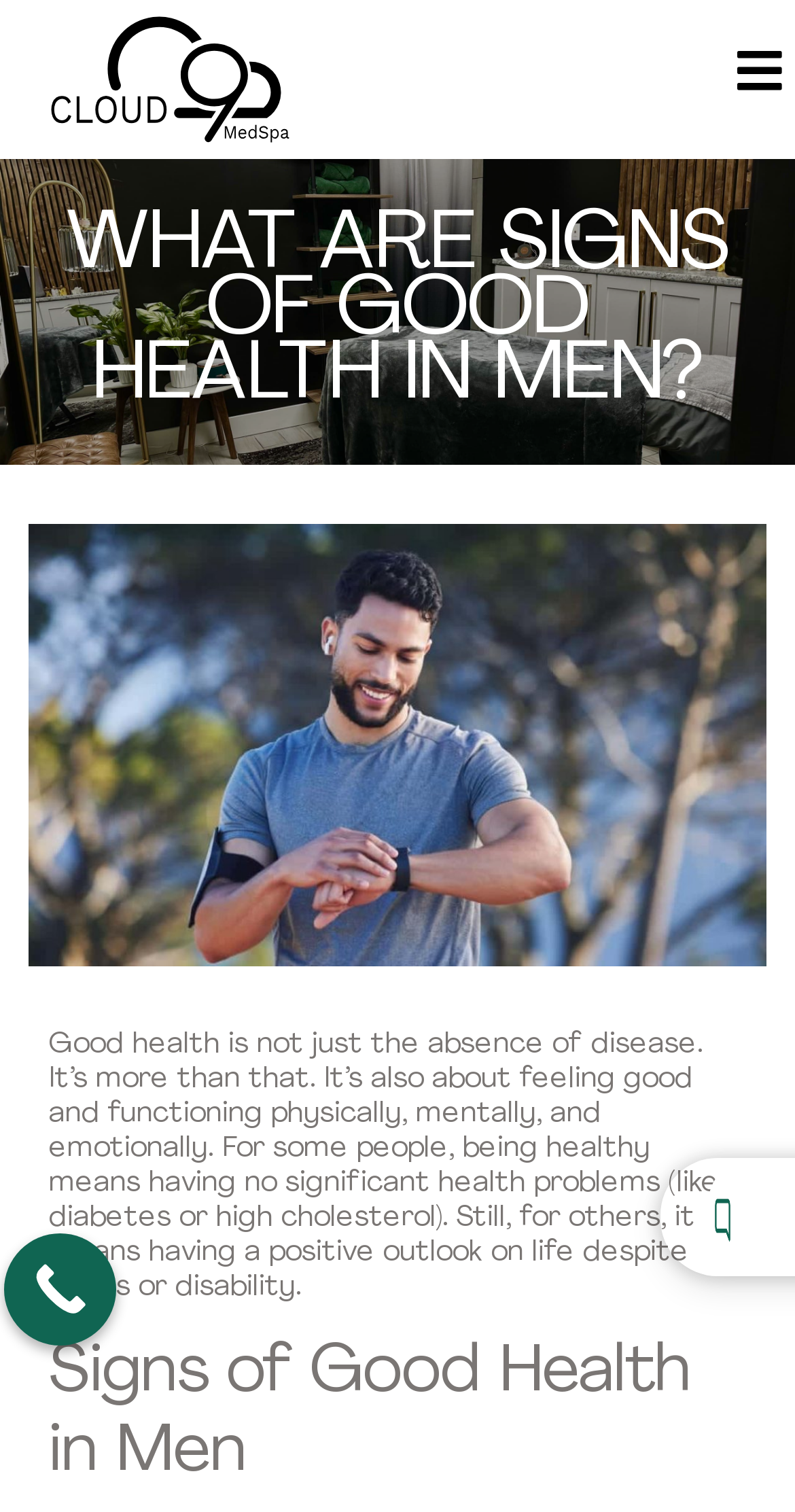Utilize the details in the image to give a detailed response to the question: What is the logo of the MedSpa?

The logo of the MedSpa can be found at the top left corner of the webpage, which is an image with the text 'cloud 9 Medspa'.